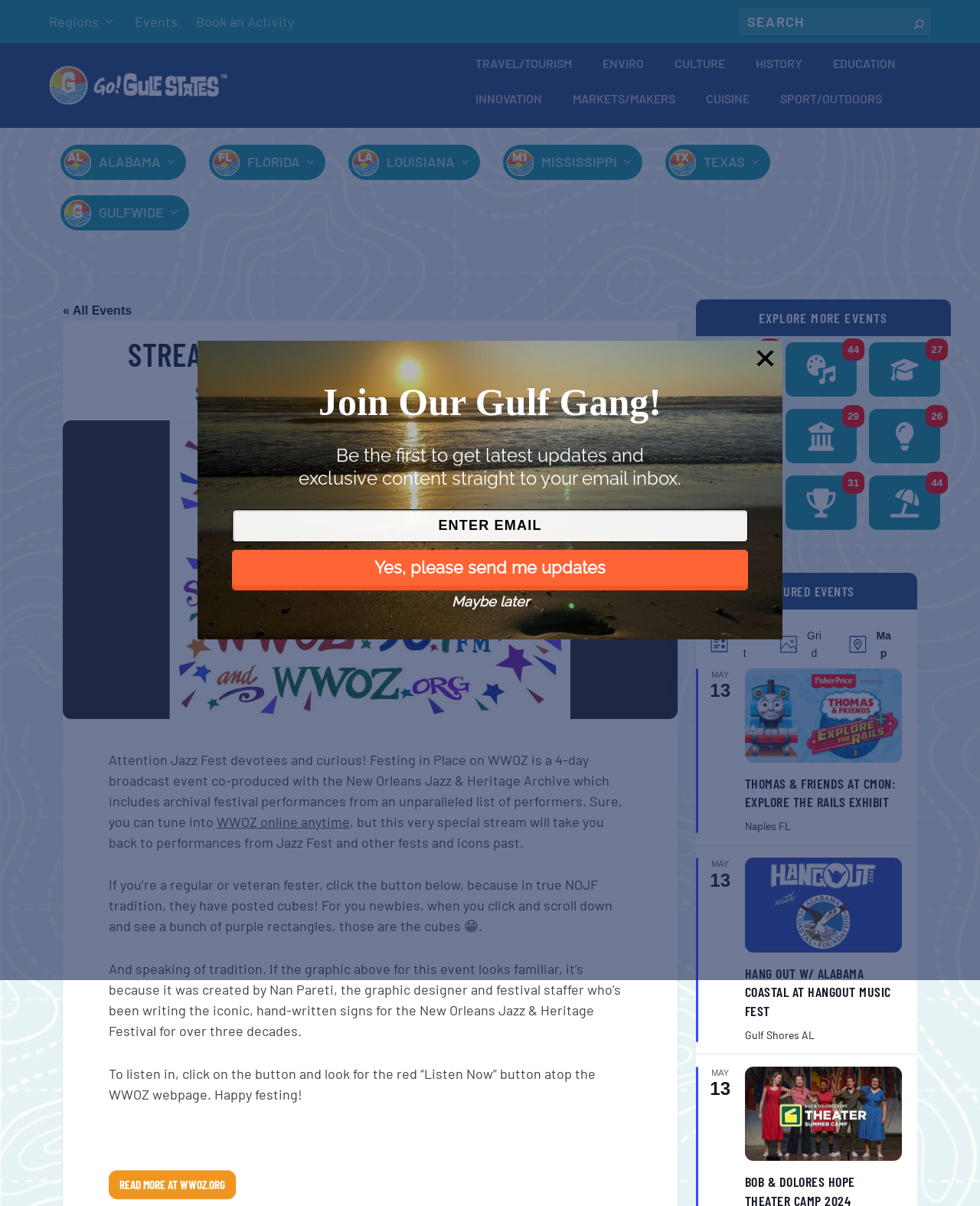What is the name of the organization co-producing the festival? Based on the image, give a response in one word or a short phrase.

New Orleans Jazz & Heritage Archive